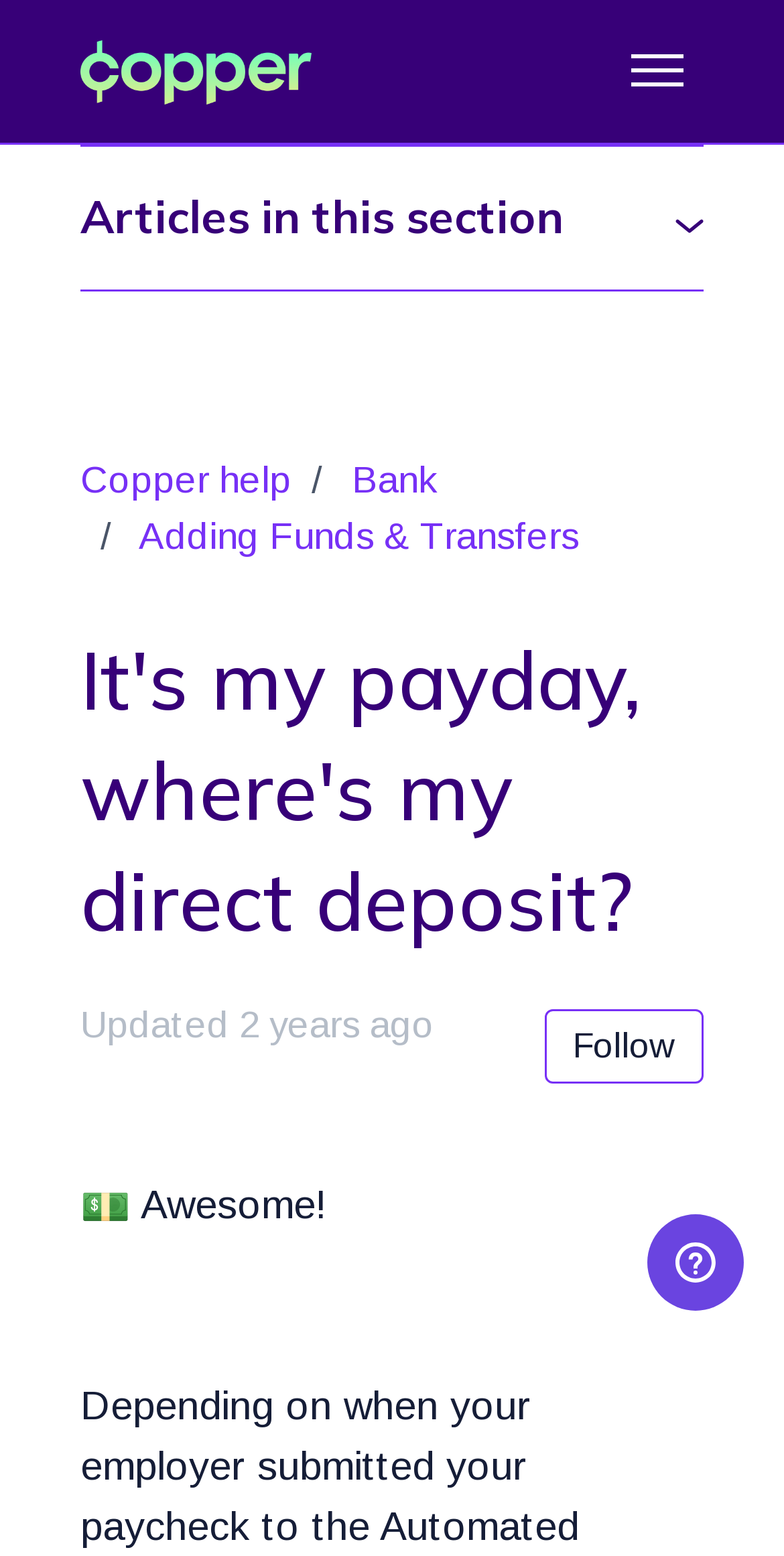Please find the bounding box coordinates of the element's region to be clicked to carry out this instruction: "View the SiteMap".

None